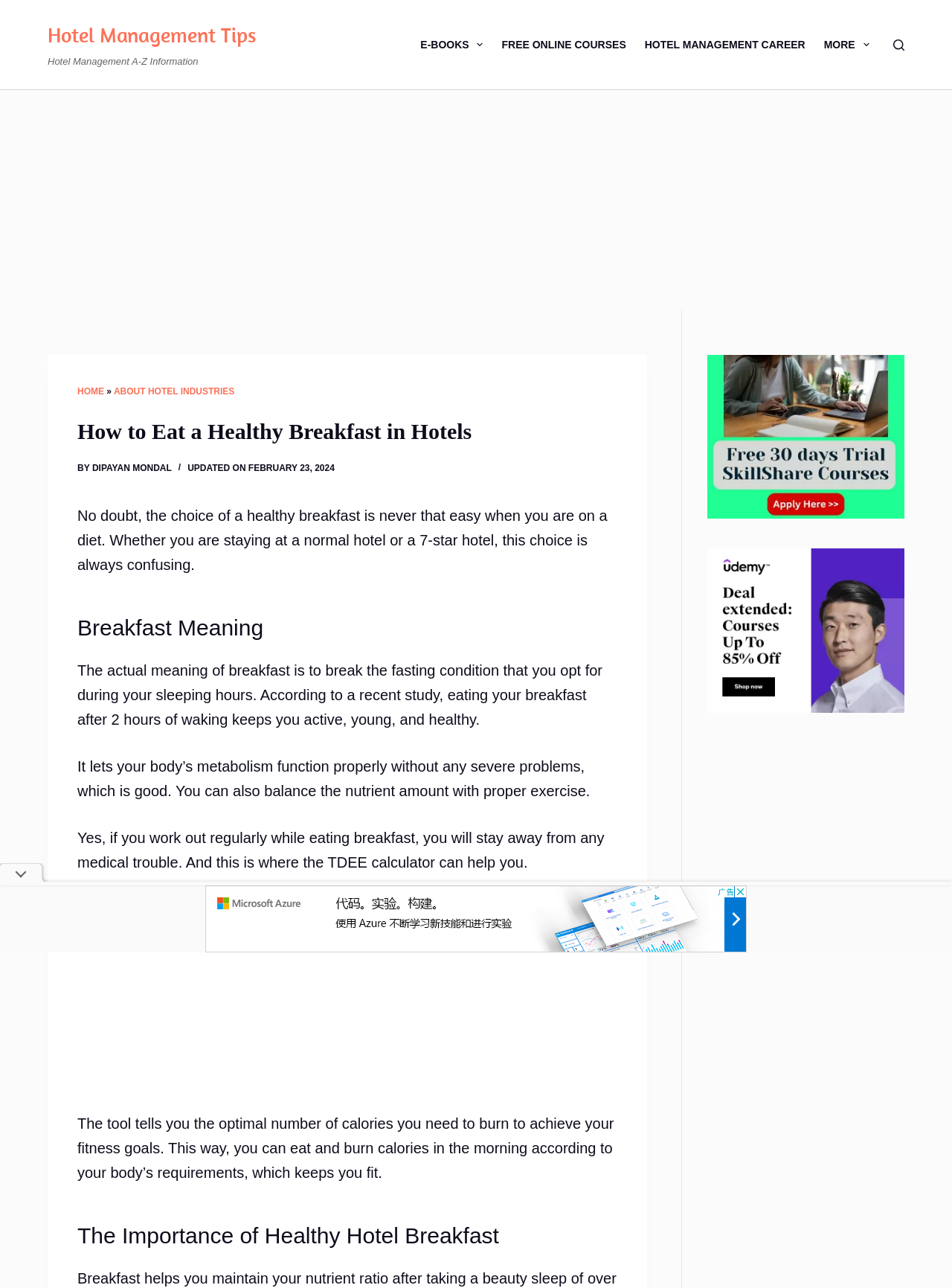Determine the bounding box coordinates of the target area to click to execute the following instruction: "Click on the 'Hotel Management Tips' link."

[0.05, 0.017, 0.27, 0.037]